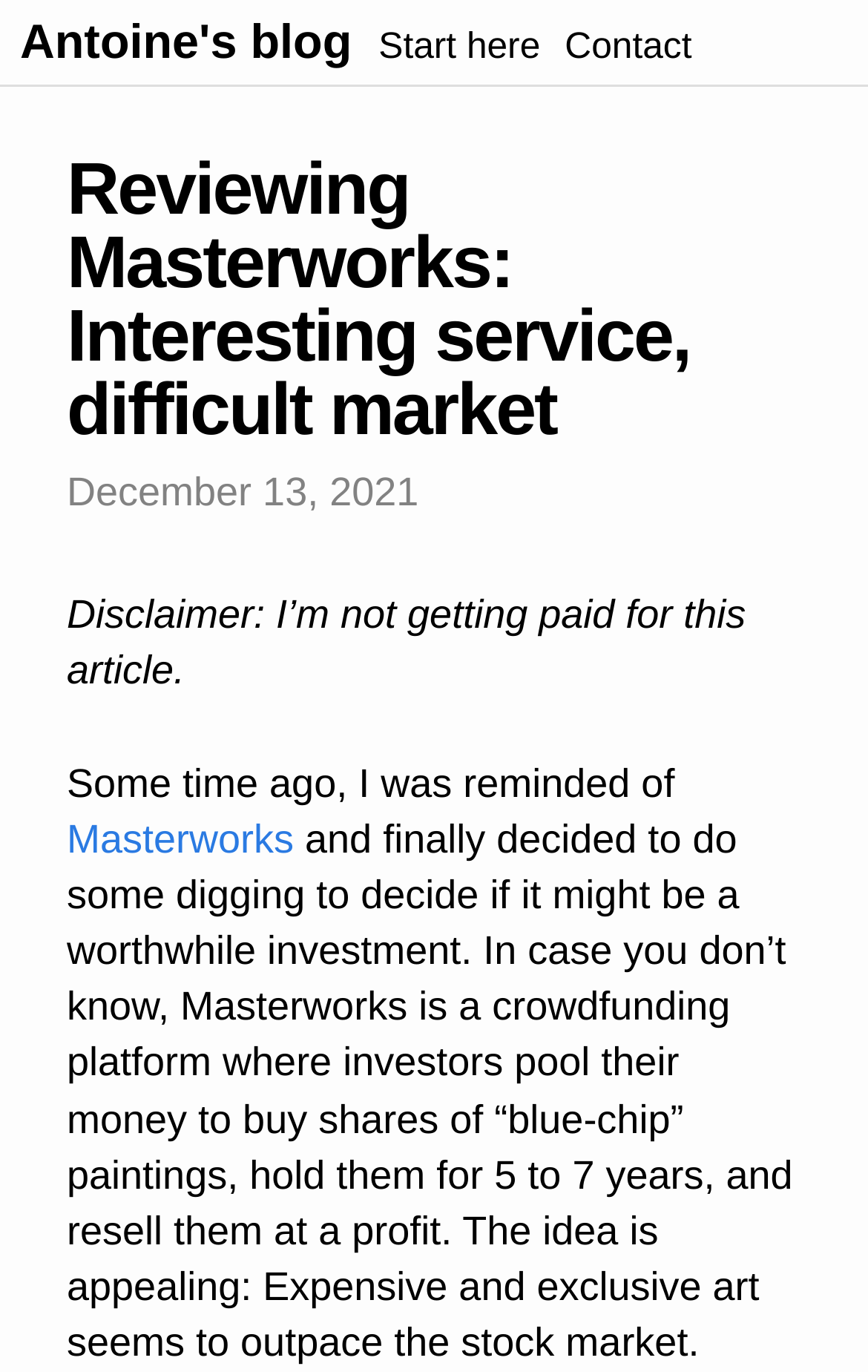What is the date of the article?
Kindly give a detailed and elaborate answer to the question.

I found the date of the article by looking at the static text element located below the main heading, which says 'December 13, 2021'.